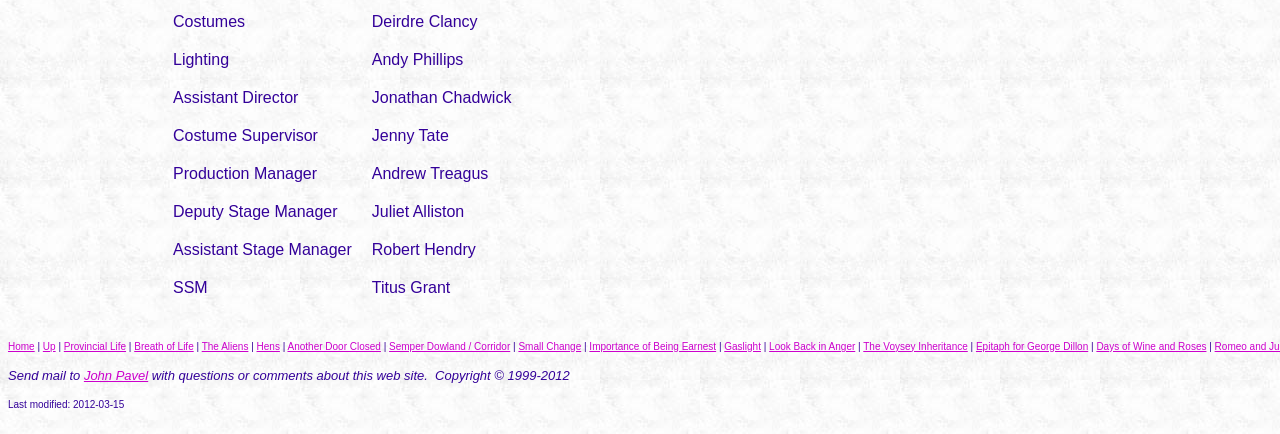Extract the bounding box coordinates of the UI element described: "Epitaph for George Dillon". Provide the coordinates in the format [left, top, right, bottom] with values ranging from 0 to 1.

[0.762, 0.785, 0.85, 0.81]